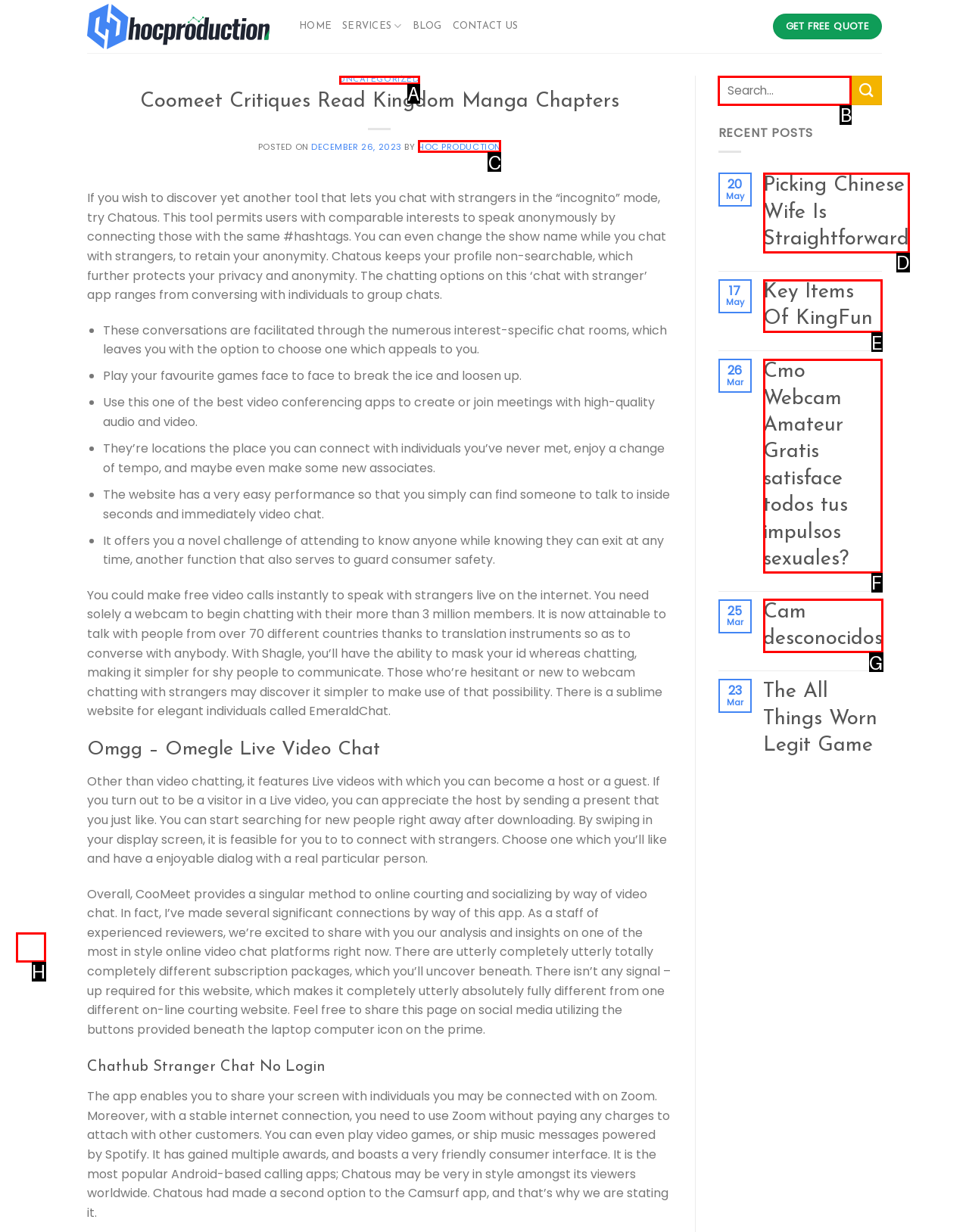Select the correct UI element to complete the task: Go to the top of the page
Please provide the letter of the chosen option.

H